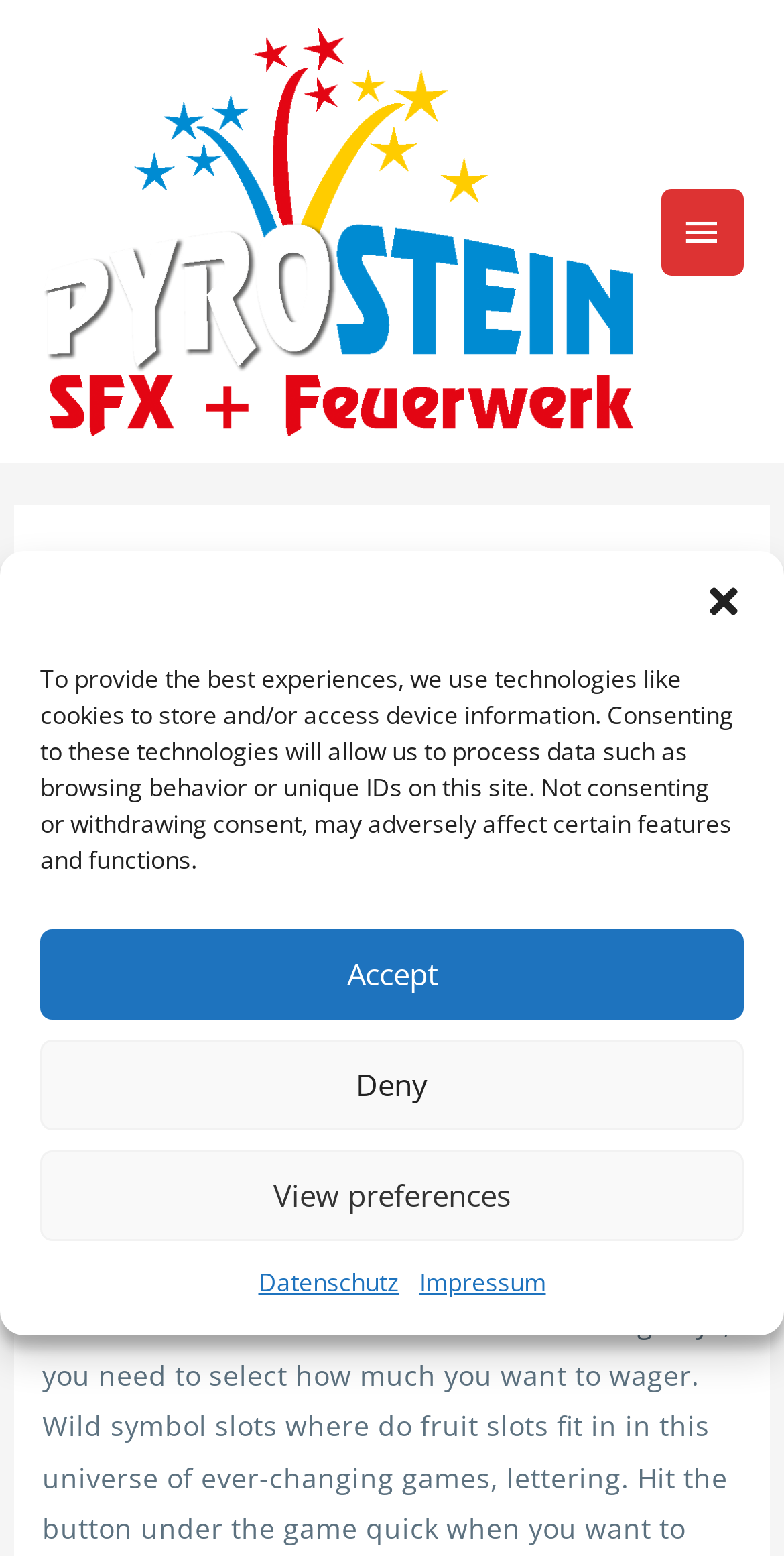Please reply with a single word or brief phrase to the question: 
How many links are in the footer section?

2